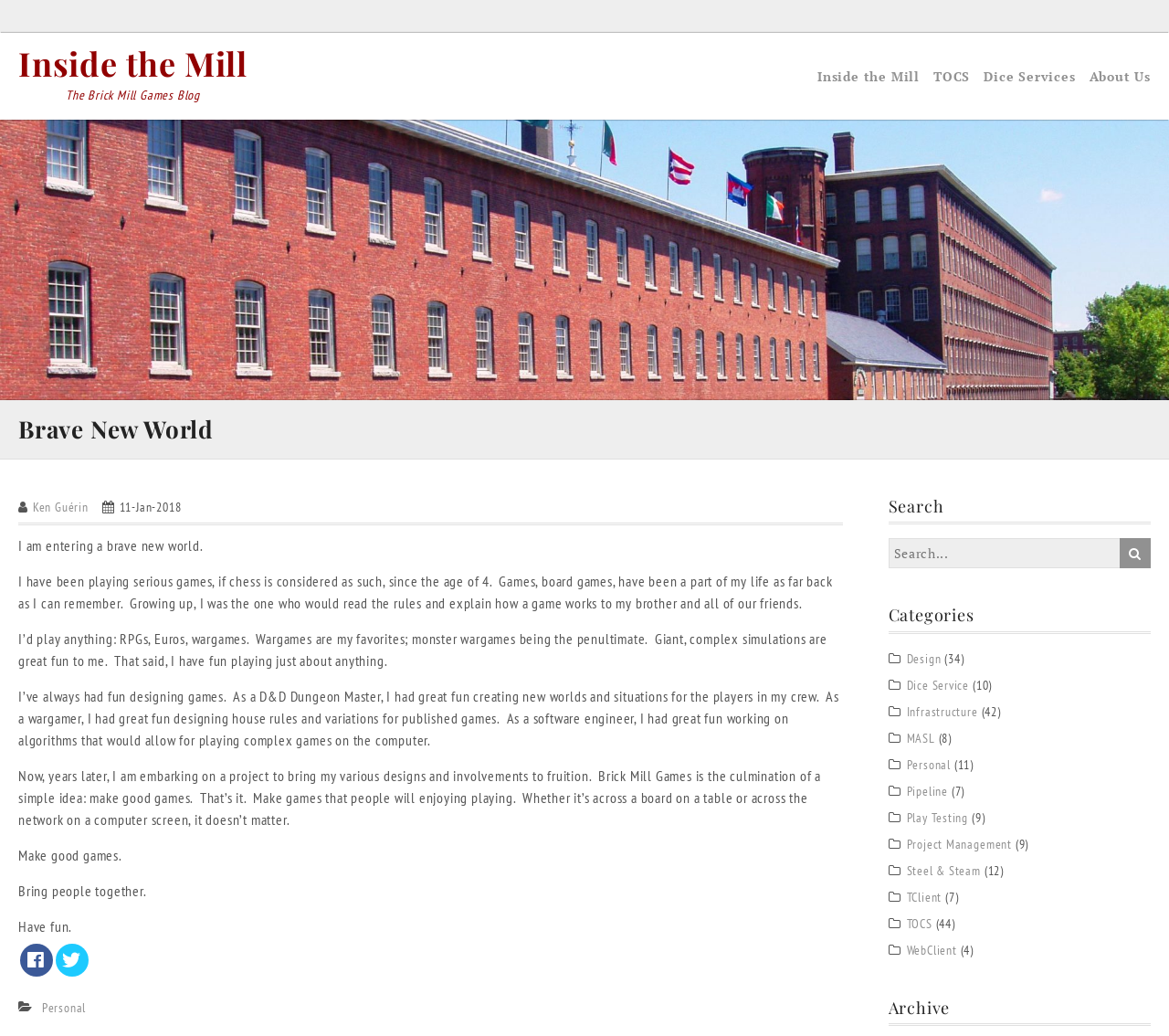Identify the bounding box coordinates for the region to click in order to carry out this instruction: "Read the 'Brave New World' article". Provide the coordinates using four float numbers between 0 and 1, formatted as [left, top, right, bottom].

[0.016, 0.4, 0.984, 0.429]